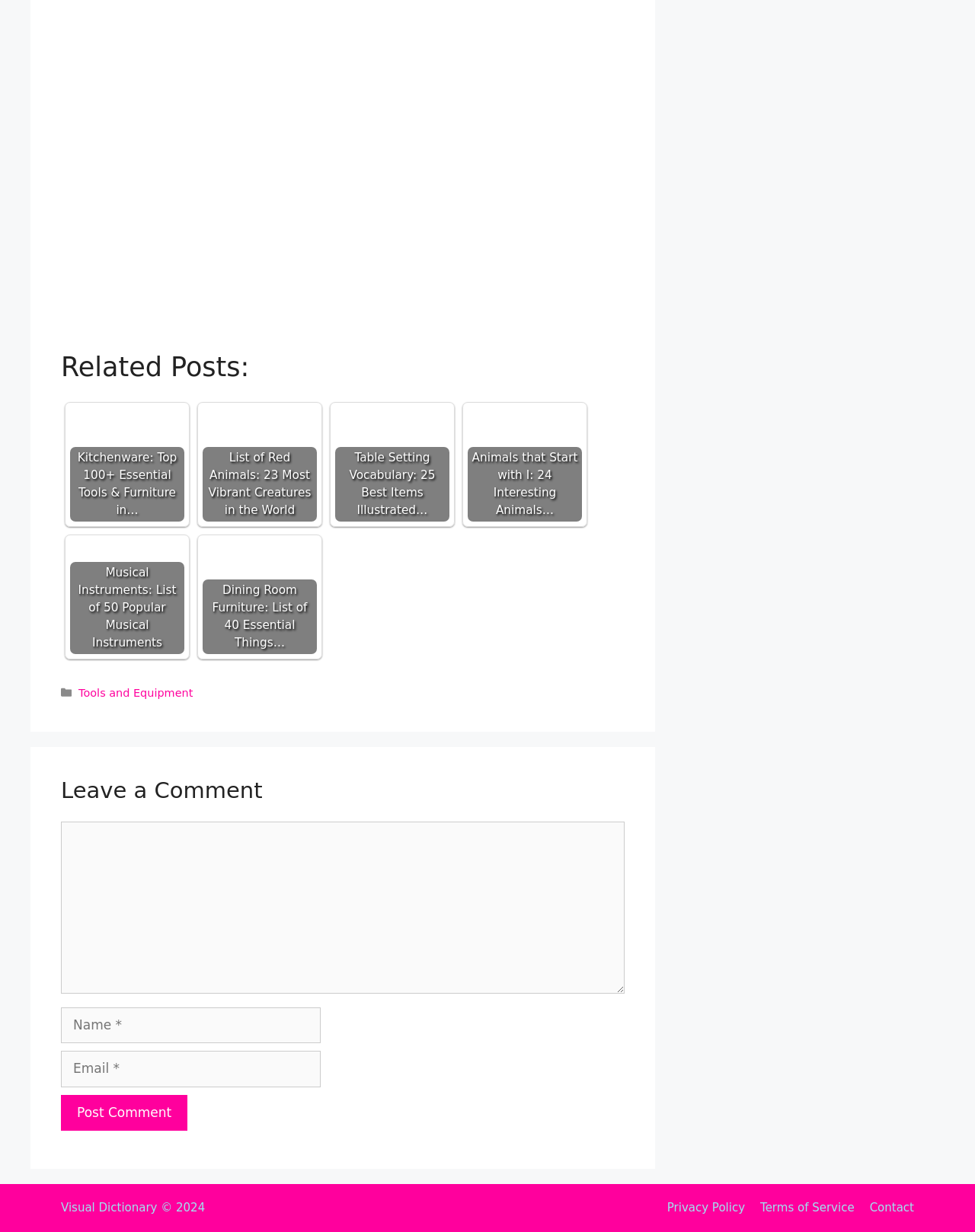Please analyze the image and give a detailed answer to the question:
How many links are in the complementary section?

The complementary section contains three links: 'Privacy Policy', 'Terms of Service', and 'Contact'.